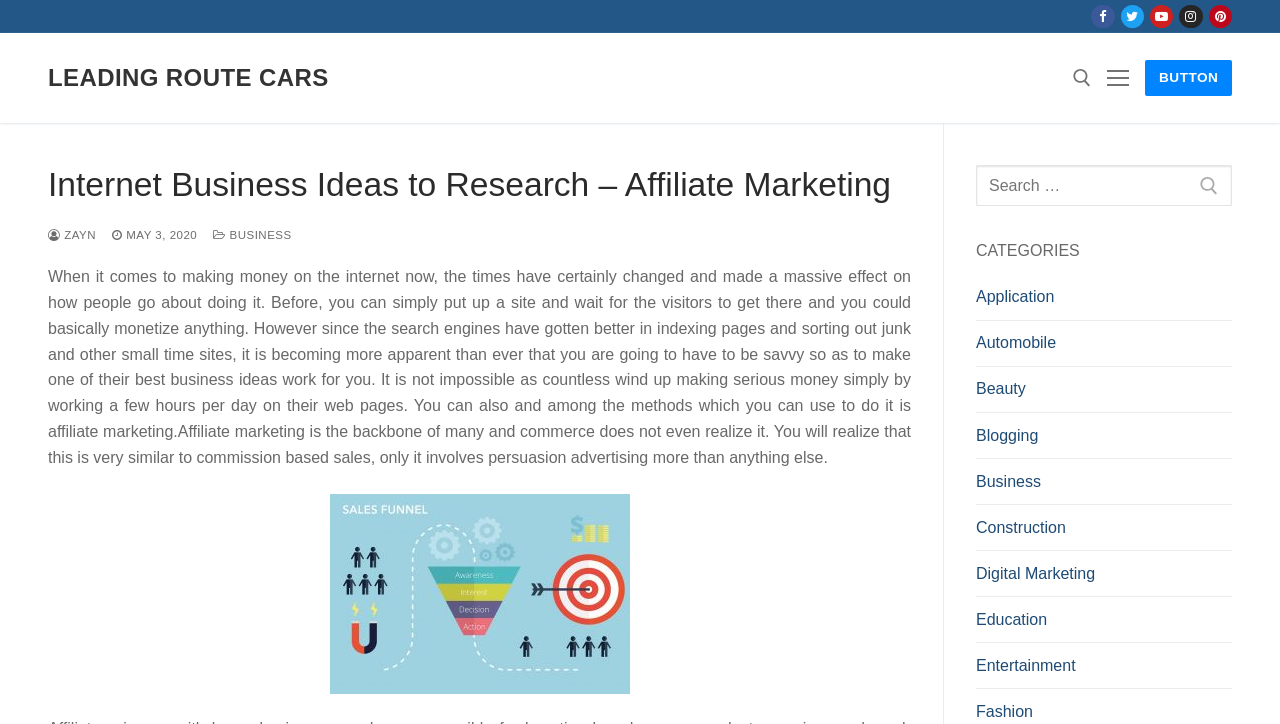Identify the bounding box coordinates for the UI element described as follows: parent_node: Search for: aria-label="Search Submit". Use the format (top-left x, top-left y, bottom-right x, bottom-right y) and ensure all values are floating point numbers between 0 and 1.

[0.927, 0.228, 0.962, 0.285]